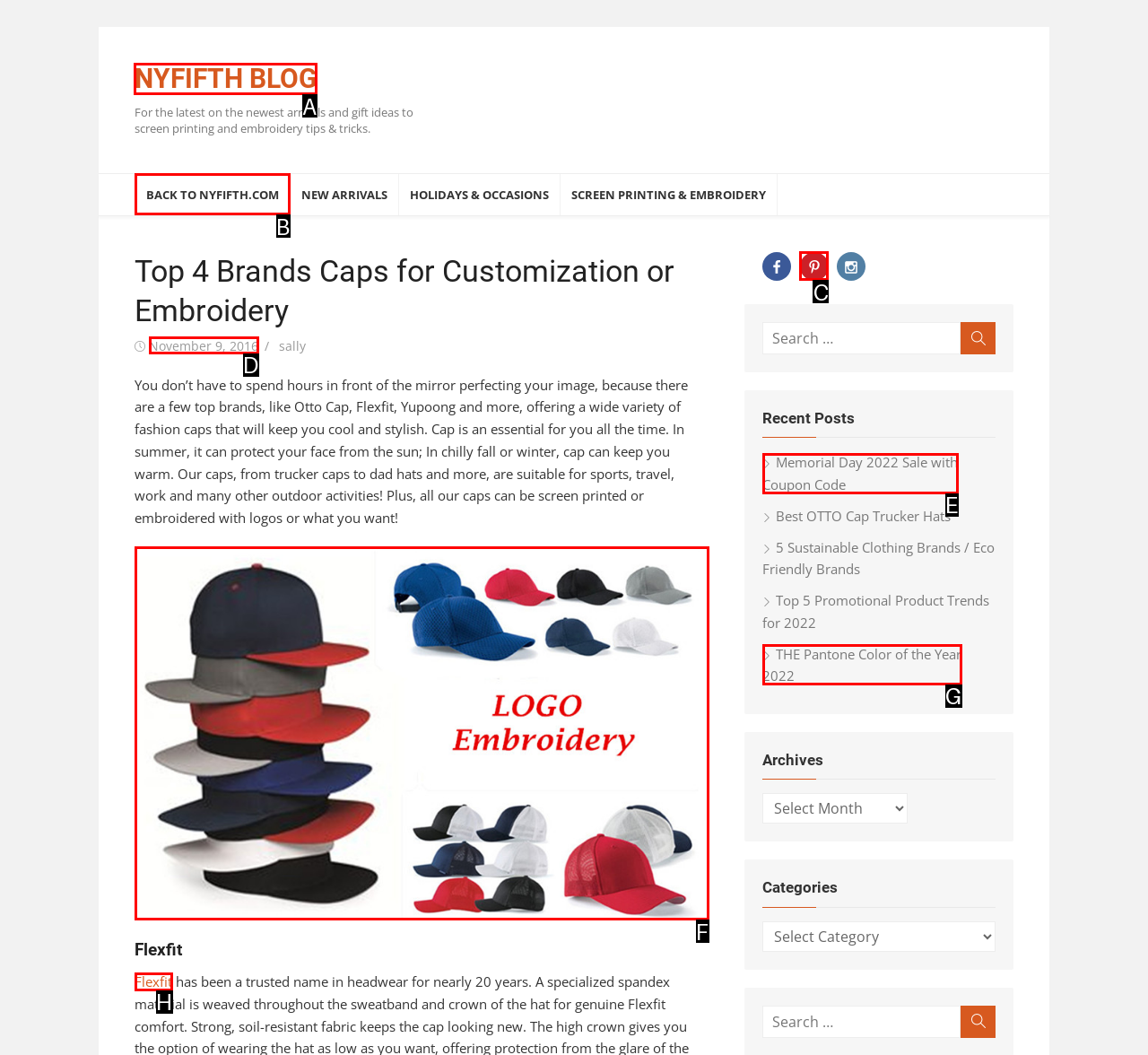Identify which HTML element to click to fulfill the following task: Go to NYFIFTH BLOG homepage. Provide your response using the letter of the correct choice.

A